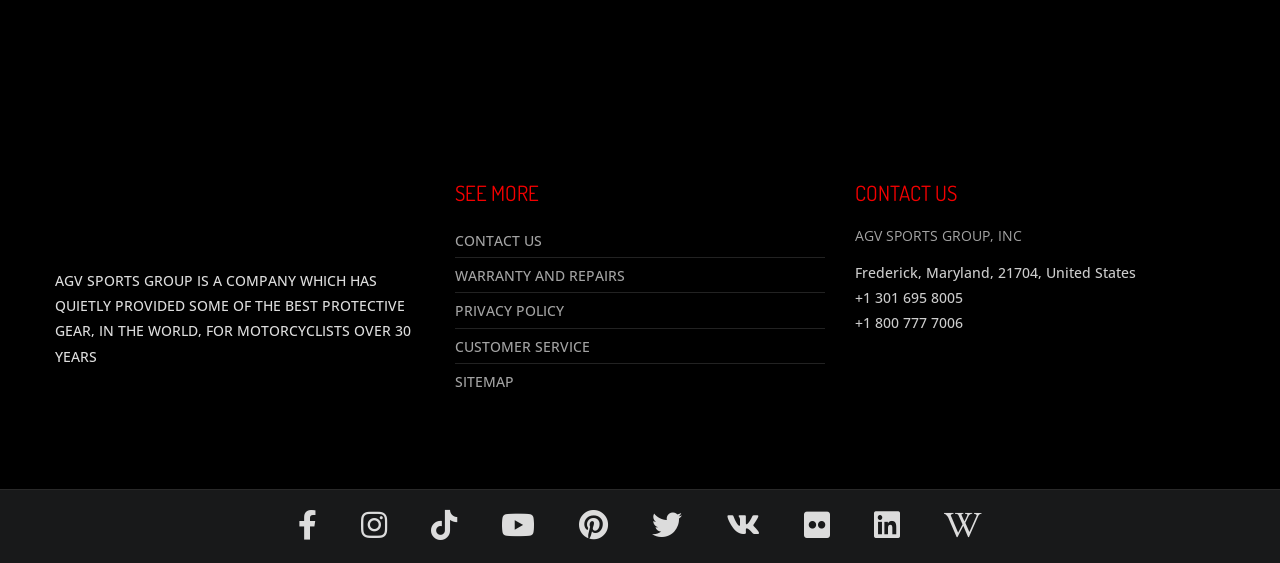Could you indicate the bounding box coordinates of the region to click in order to complete this instruction: "Contact us through phone".

[0.668, 0.512, 0.752, 0.545]